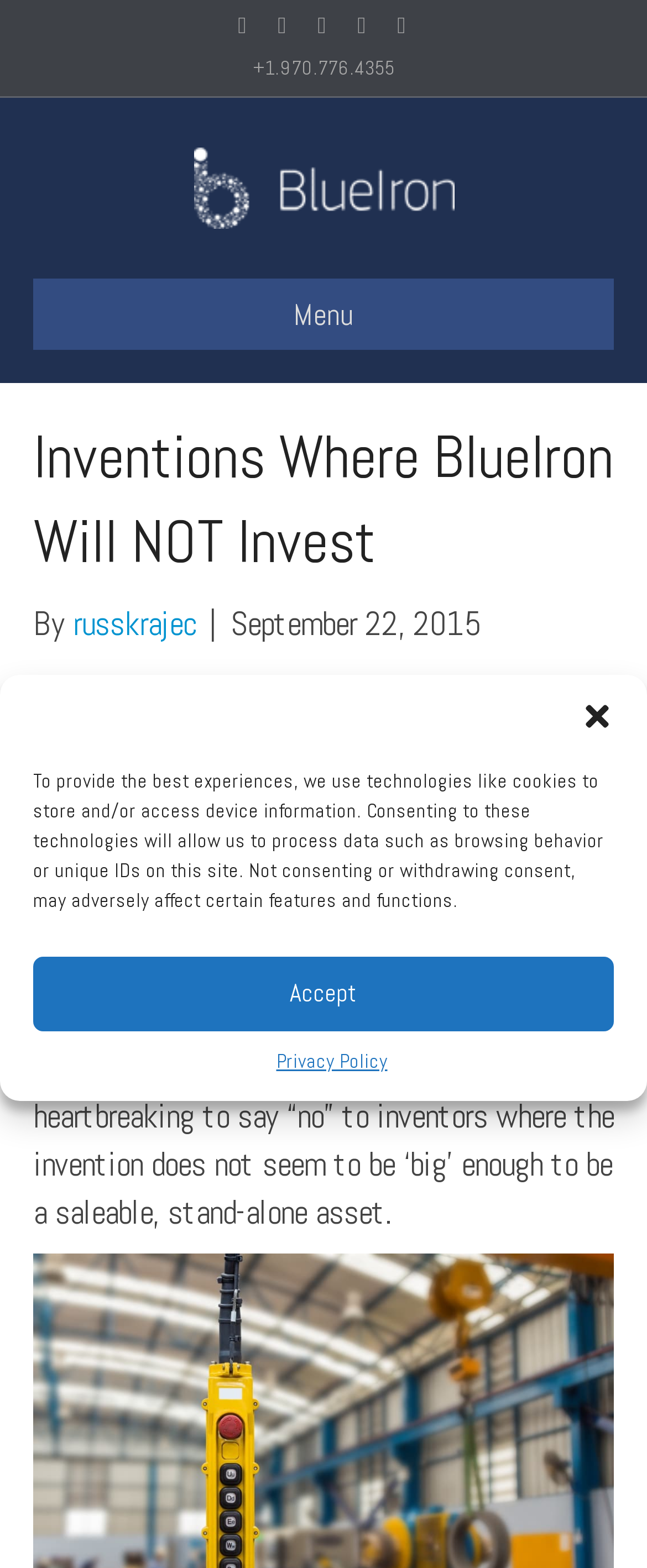What is the company name?
Using the details from the image, give an elaborate explanation to answer the question.

I found the company name 'BlueIron IP' by looking at the link with the text 'BlueIron IP' and an image with the same name, which is likely the company logo.